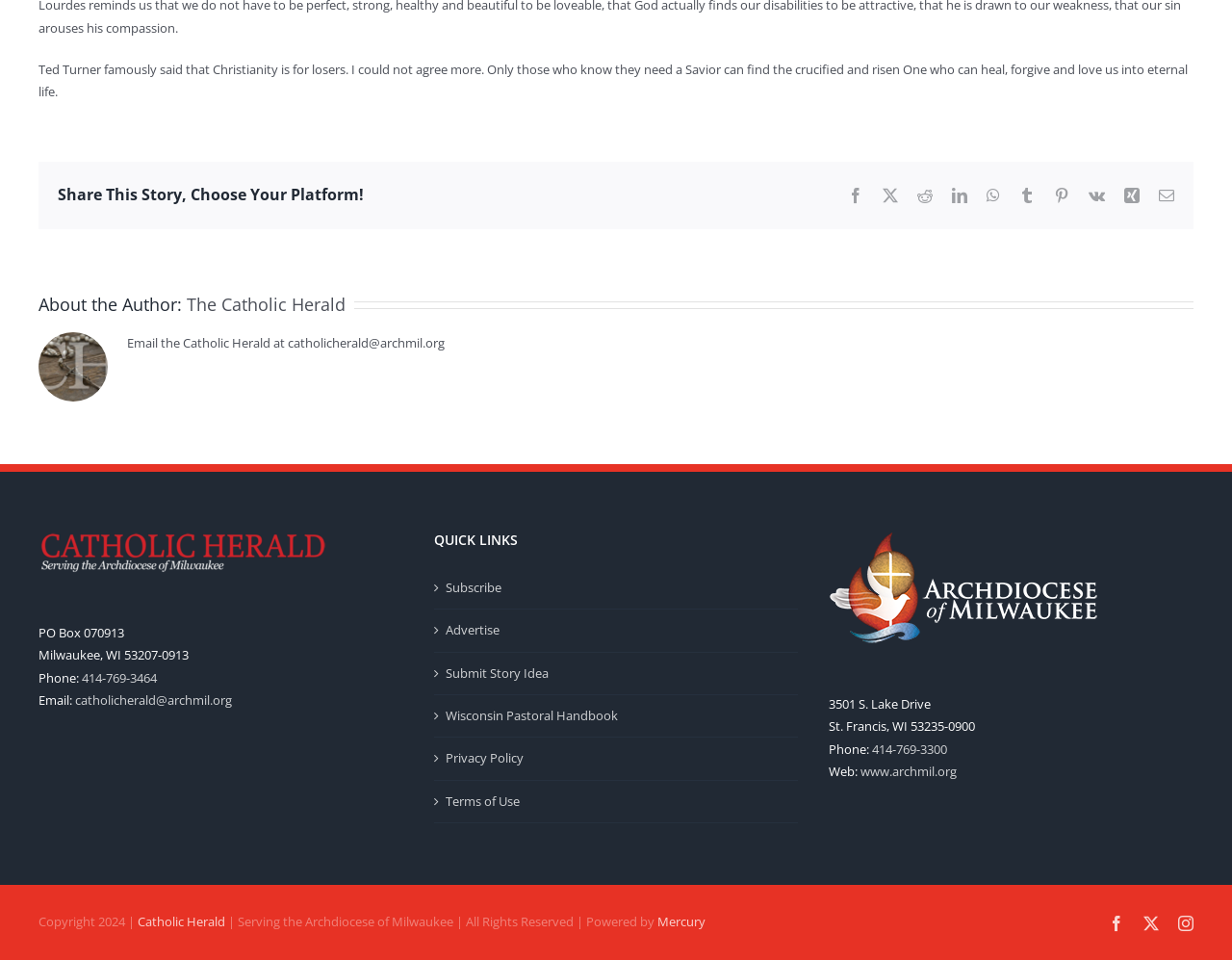Respond with a single word or phrase:
What is the phone number of the Catholic Herald?

414-769-3464